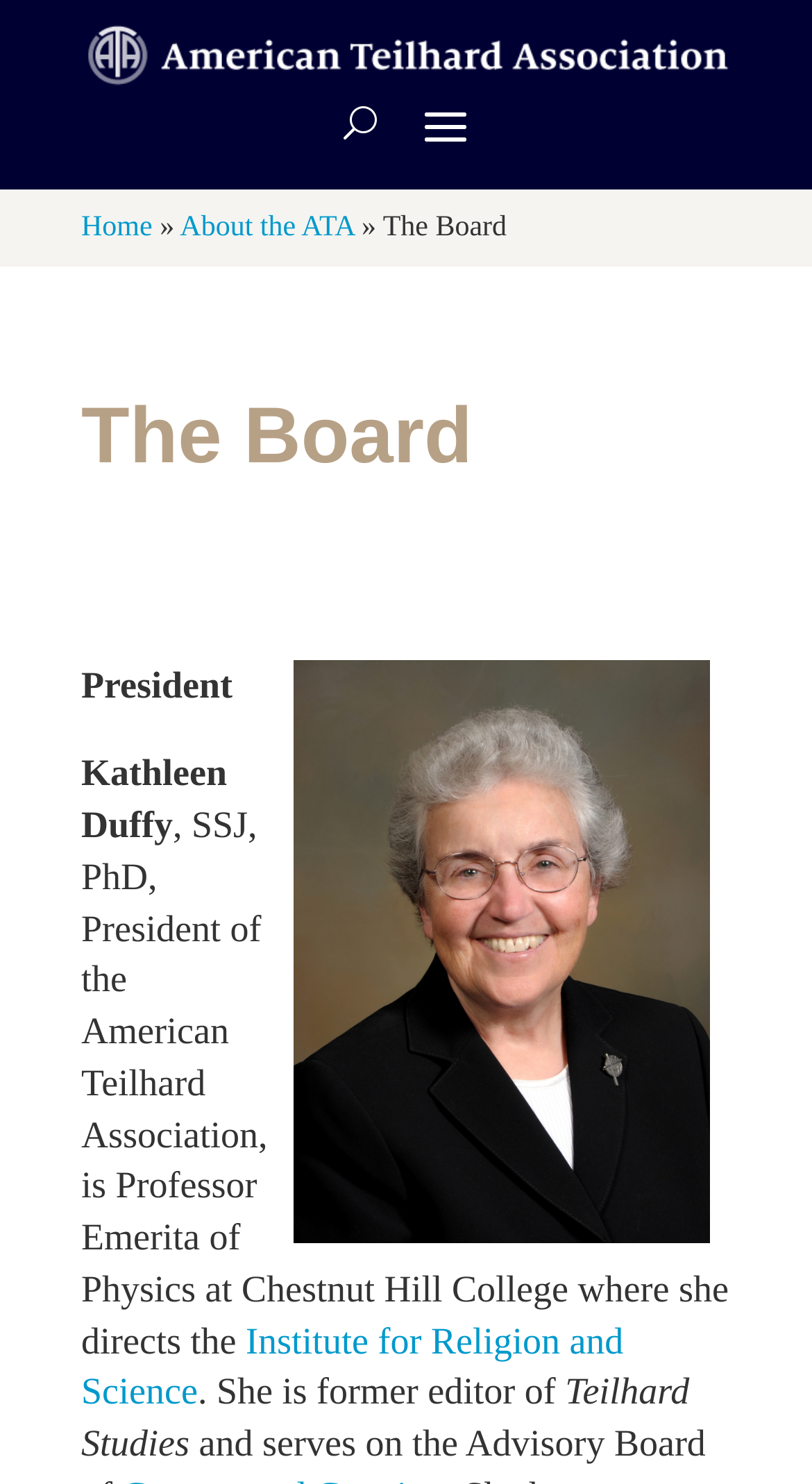Identify the bounding box for the UI element specified in this description: "alt="American Teilhard Association Logo"". The coordinates must be four float numbers between 0 and 1, formatted as [left, top, right, bottom].

[0.1, 0.014, 0.9, 0.061]